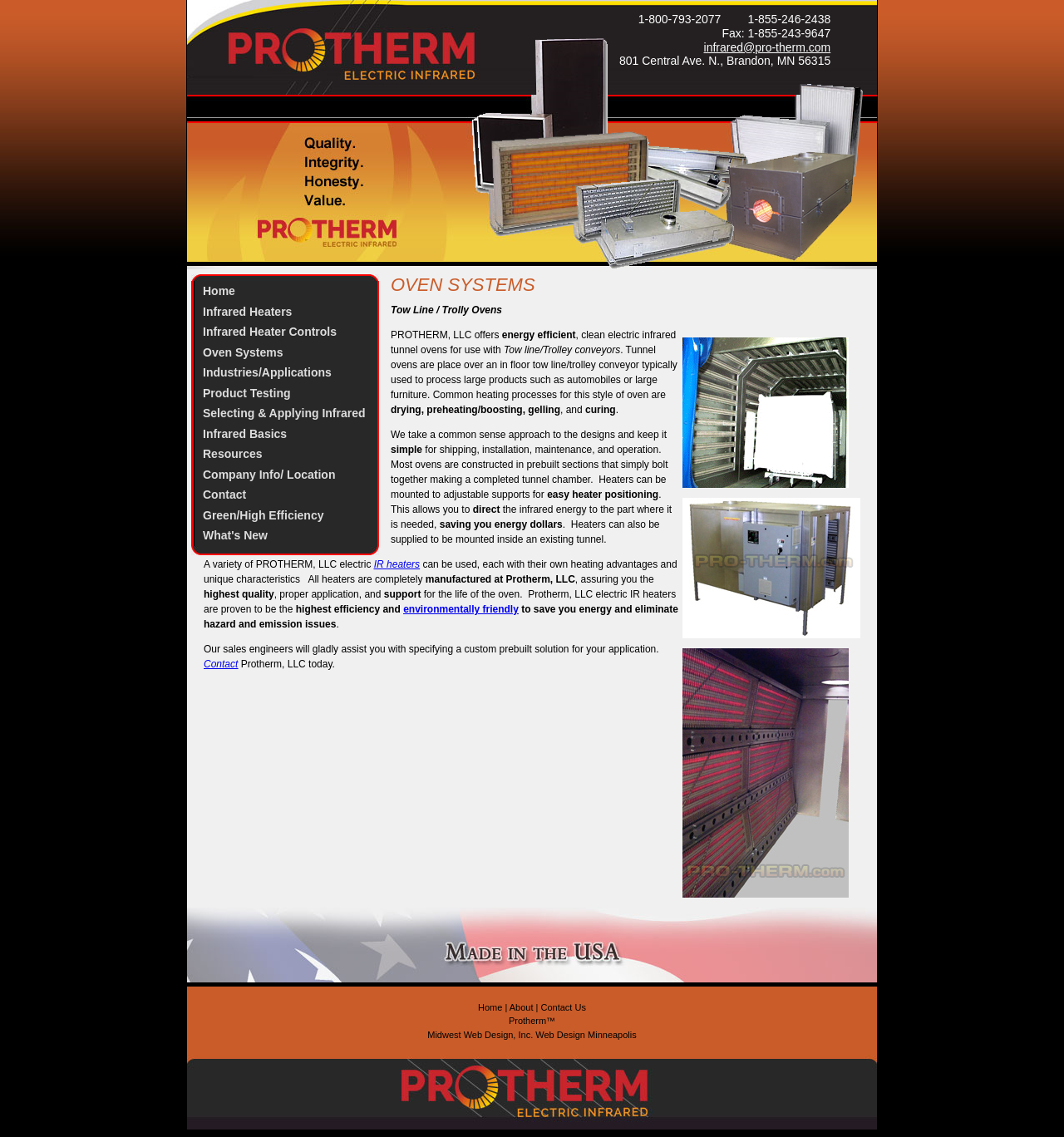Could you highlight the region that needs to be clicked to execute the instruction: "Click the 'Home' link"?

[0.183, 0.247, 0.37, 0.265]